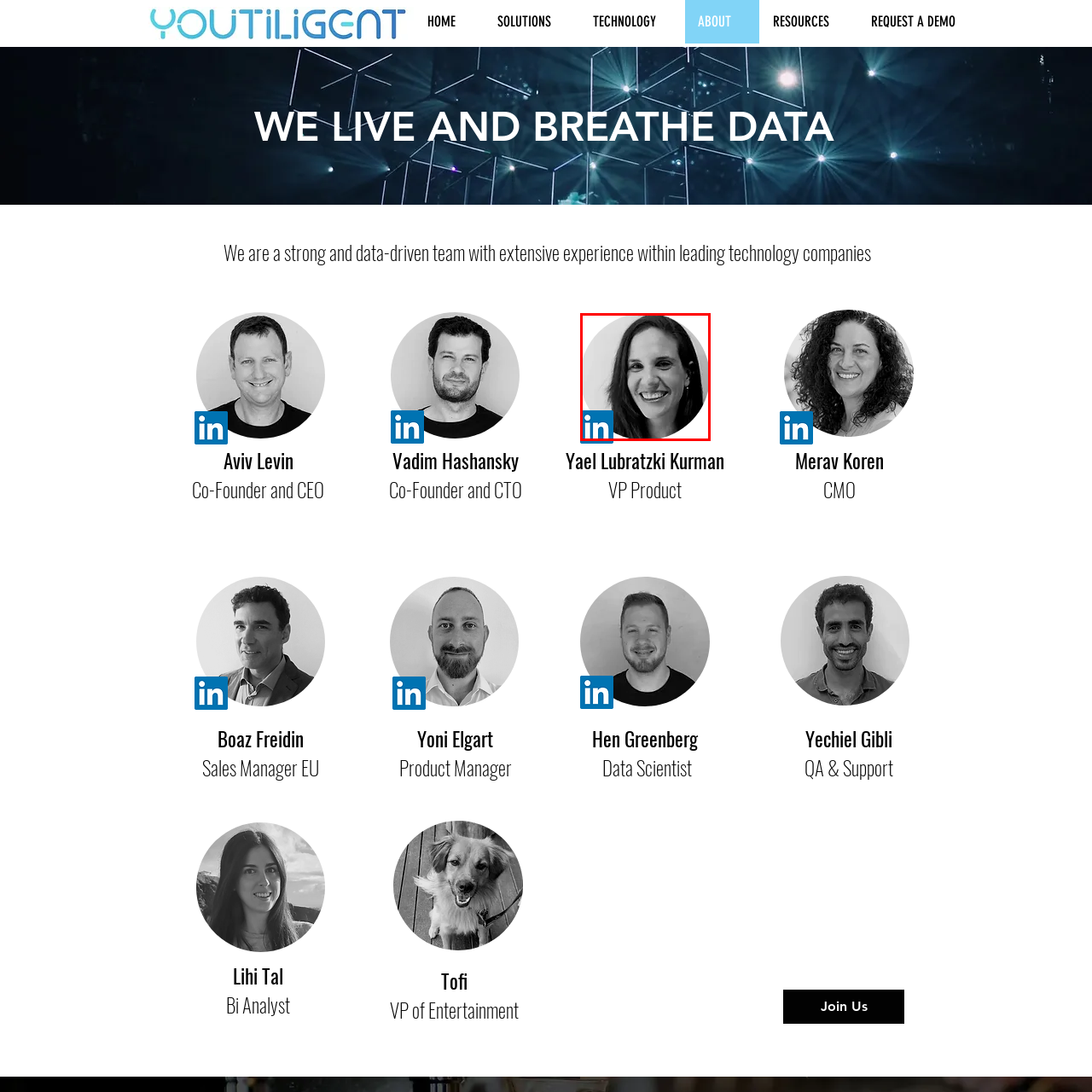What is the shape of the crop around Yael's face?
Inspect the image area outlined by the red bounding box and deliver a detailed response to the question, based on the elements you observe.

The caption explicitly states that the photo presents Yael in a circular crop, which emphasizes her face against a simple background.